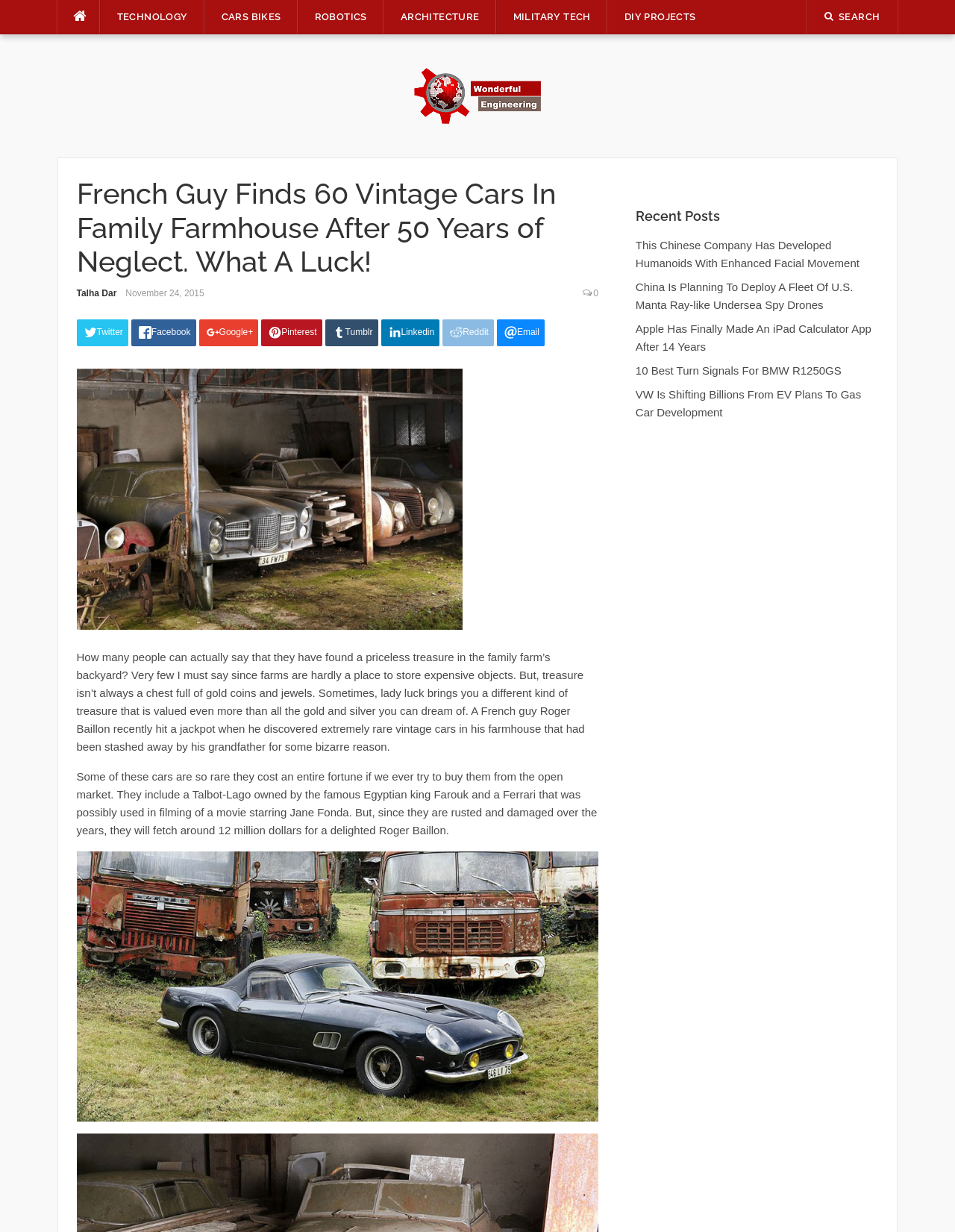Could you specify the bounding box coordinates for the clickable section to complete the following instruction: "Search using the search icon"?

[0.863, 0.009, 0.921, 0.018]